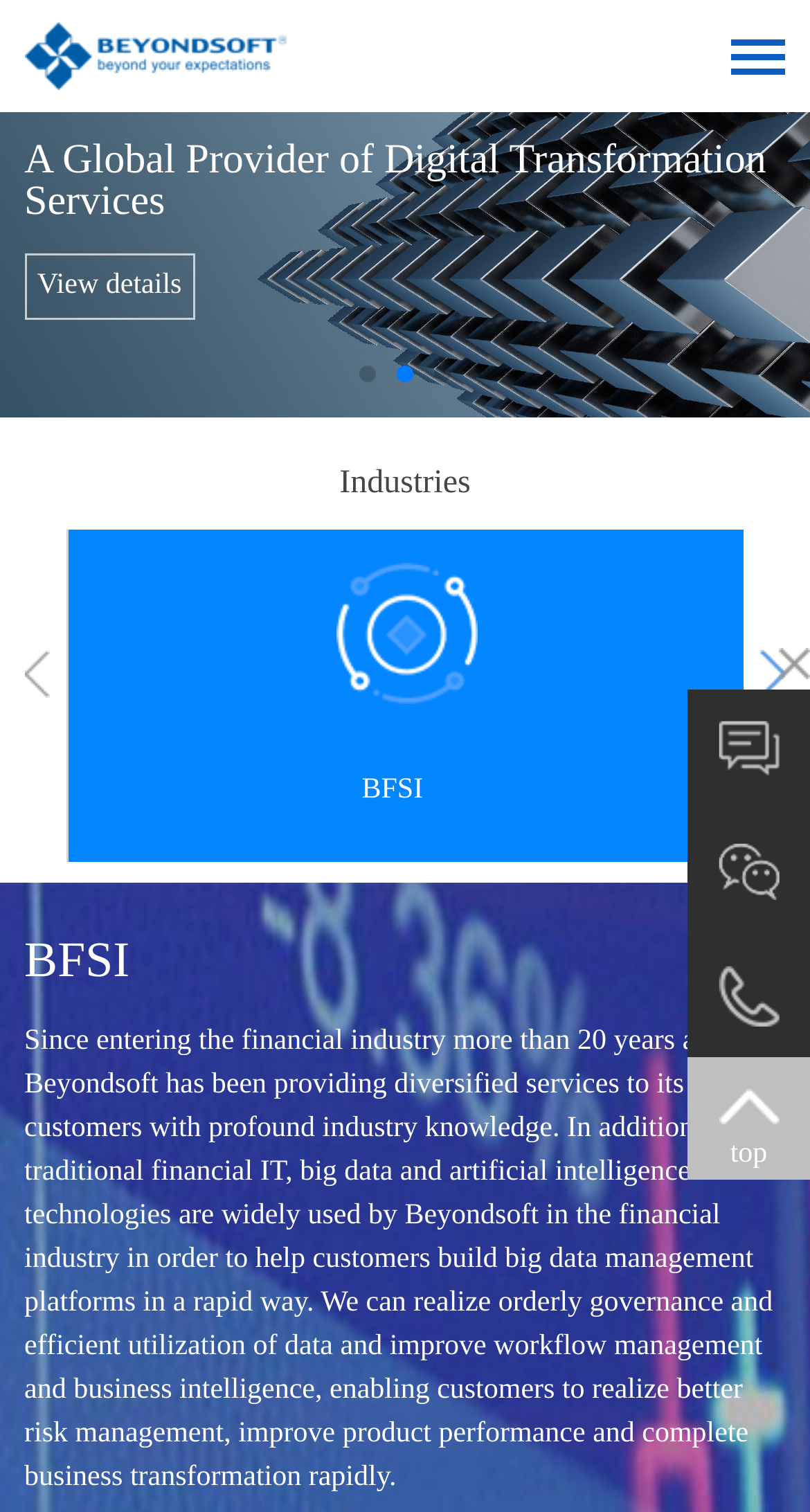Answer the question briefly using a single word or phrase: 
What is the text of the static text element near the bottom?

top